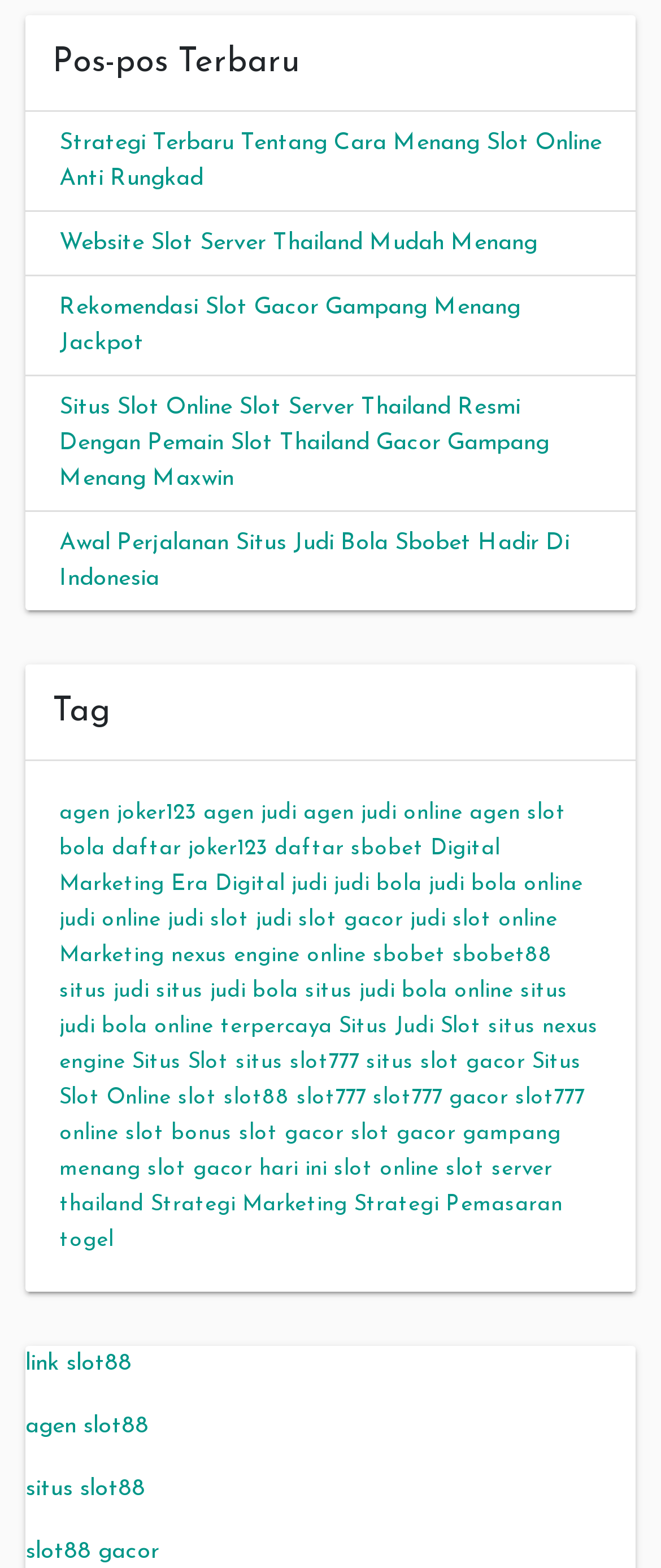How many items are there under the 'judi online' link?
Answer the question in as much detail as possible.

By examining the link 'judi online', I found that it has 10 items associated with it. This suggests that the webpage is providing a list of resources or information related to online sports betting and gaming.